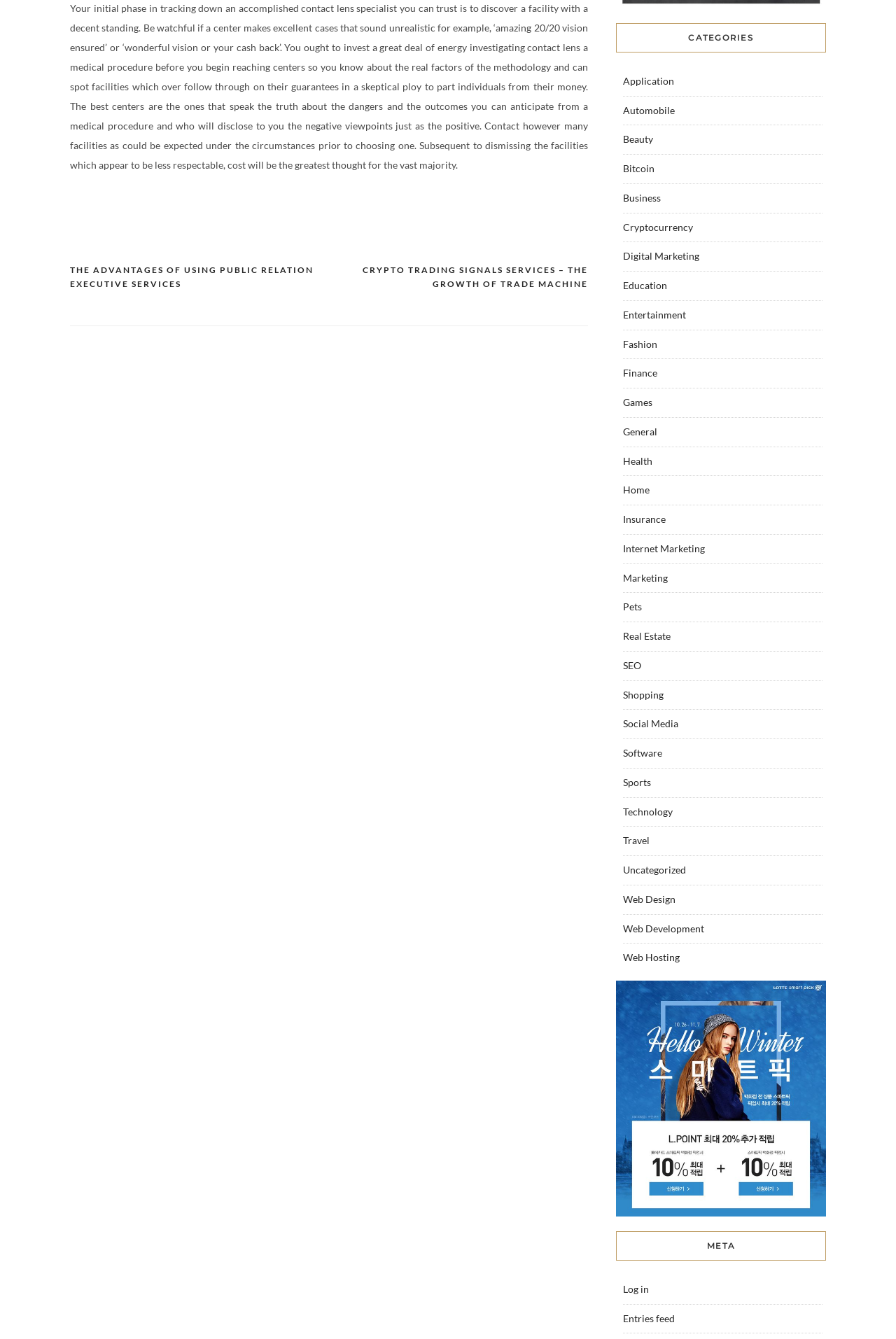Determine the bounding box coordinates in the format (top-left x, top-left y, bottom-right x, bottom-right y). Ensure all values are floating point numbers between 0 and 1. Identify the bounding box of the UI element described by: Web Hosting

[0.695, 0.711, 0.759, 0.719]